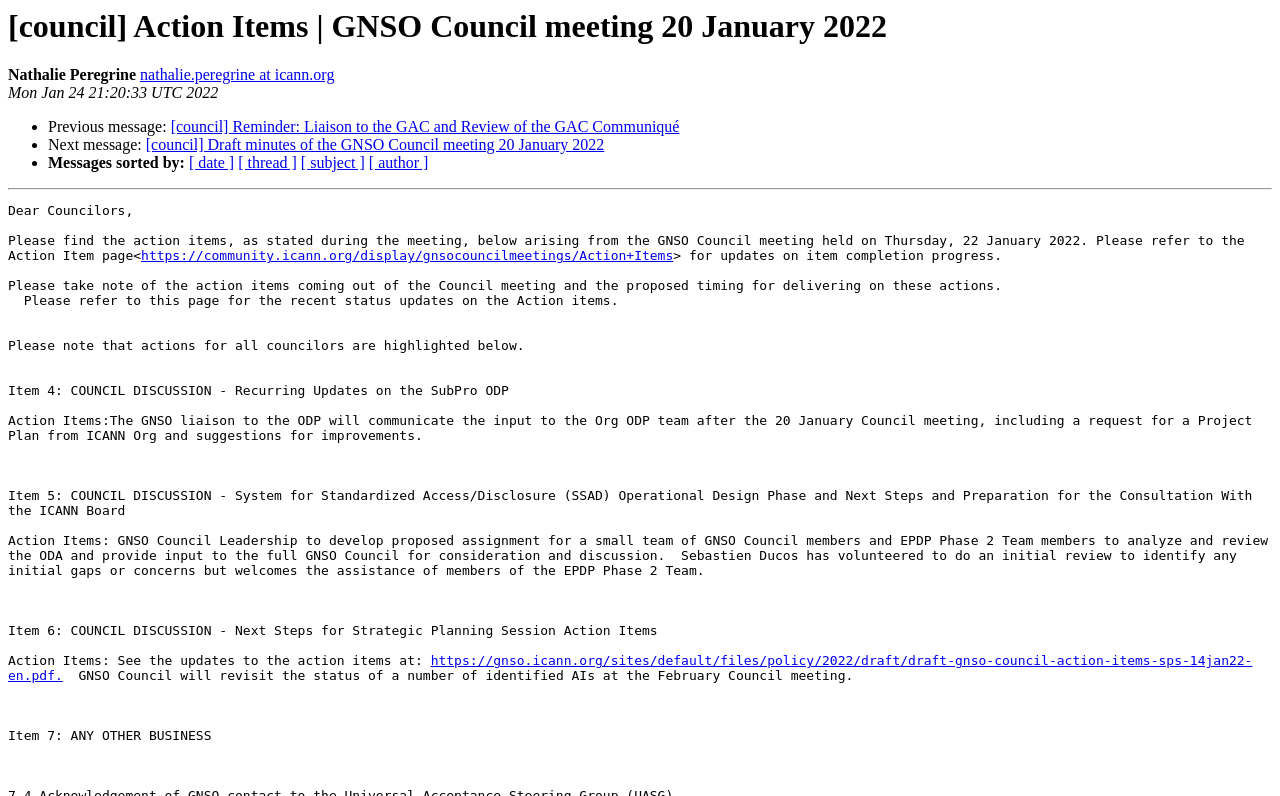Identify the bounding box coordinates of the clickable region to carry out the given instruction: "Go to the previous message".

[0.133, 0.149, 0.531, 0.17]